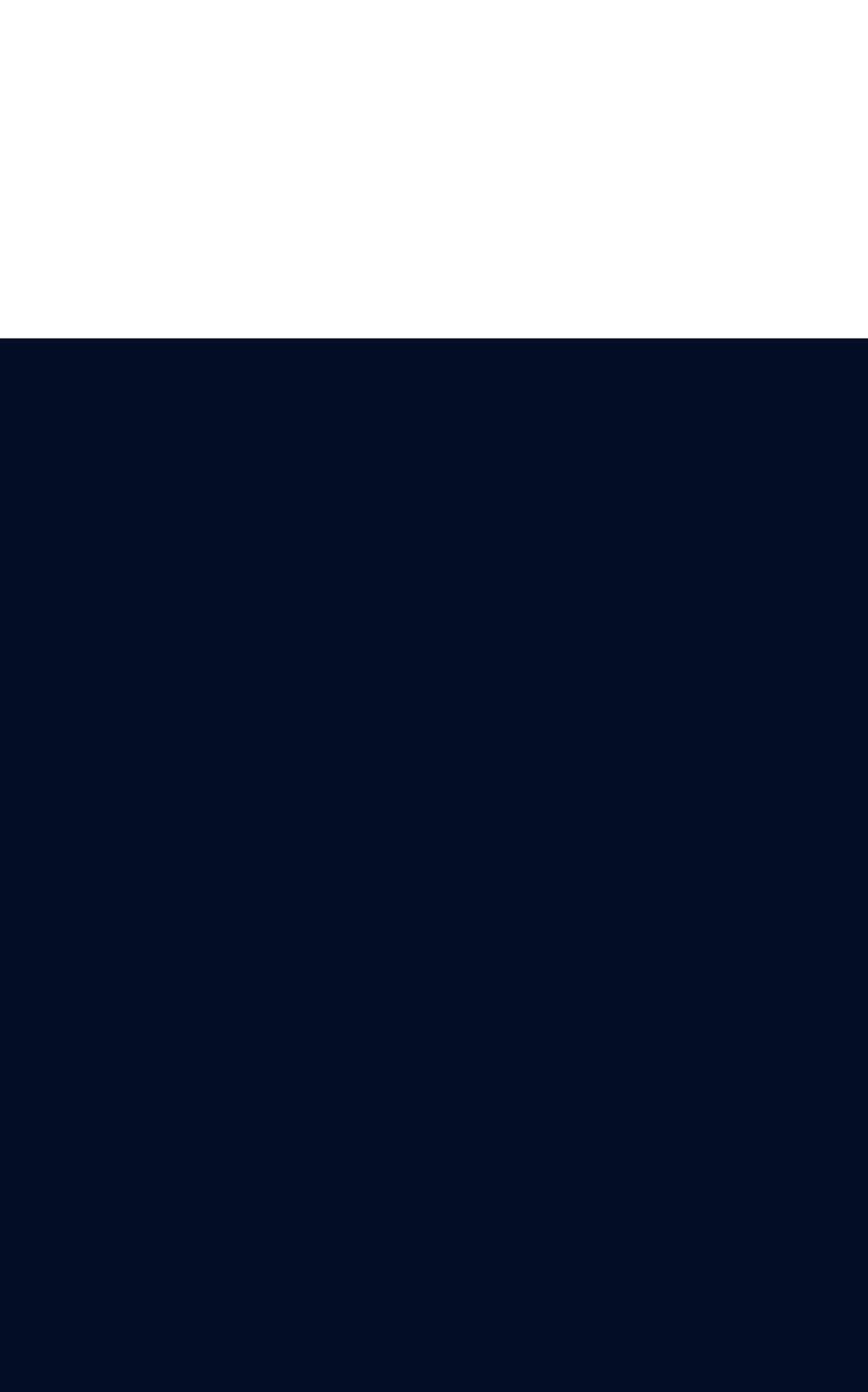Provide a one-word or brief phrase answer to the question:
What is the layout of the webpage?

Vertical